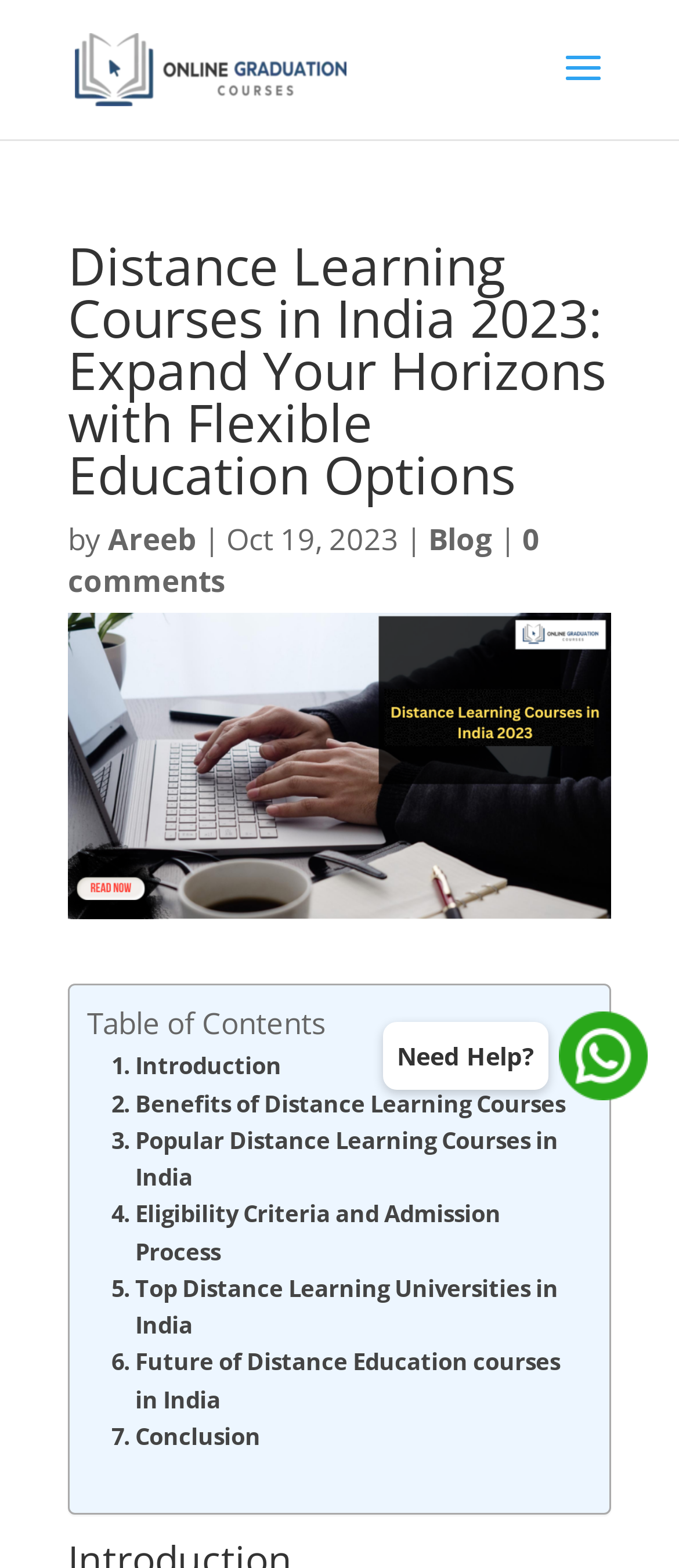Who is the author of the article?
Using the visual information, respond with a single word or phrase.

Areeb